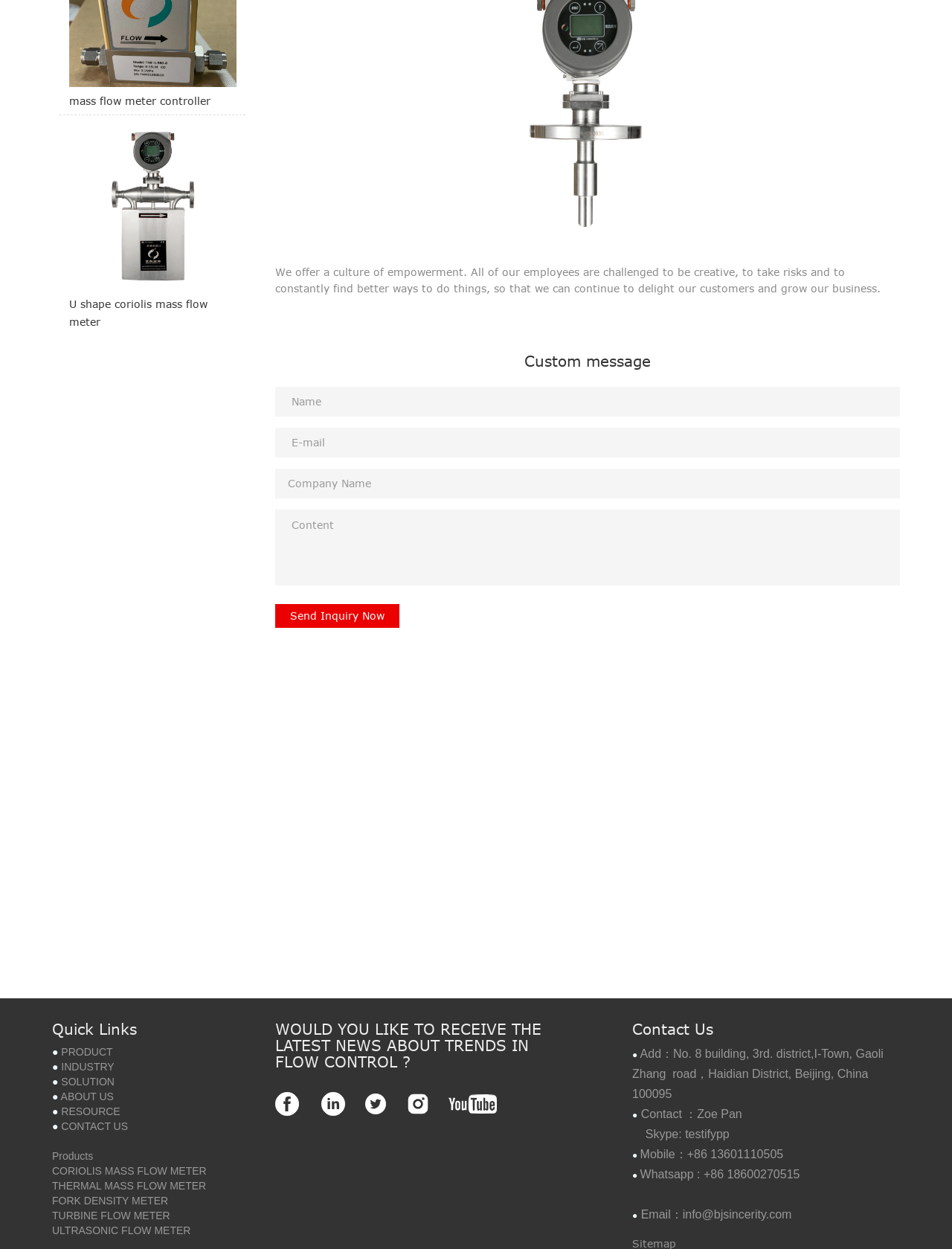Pinpoint the bounding box coordinates of the element you need to click to execute the following instruction: "Click the 'PRODUCT' link". The bounding box should be represented by four float numbers between 0 and 1, in the format [left, top, right, bottom].

[0.064, 0.837, 0.118, 0.847]